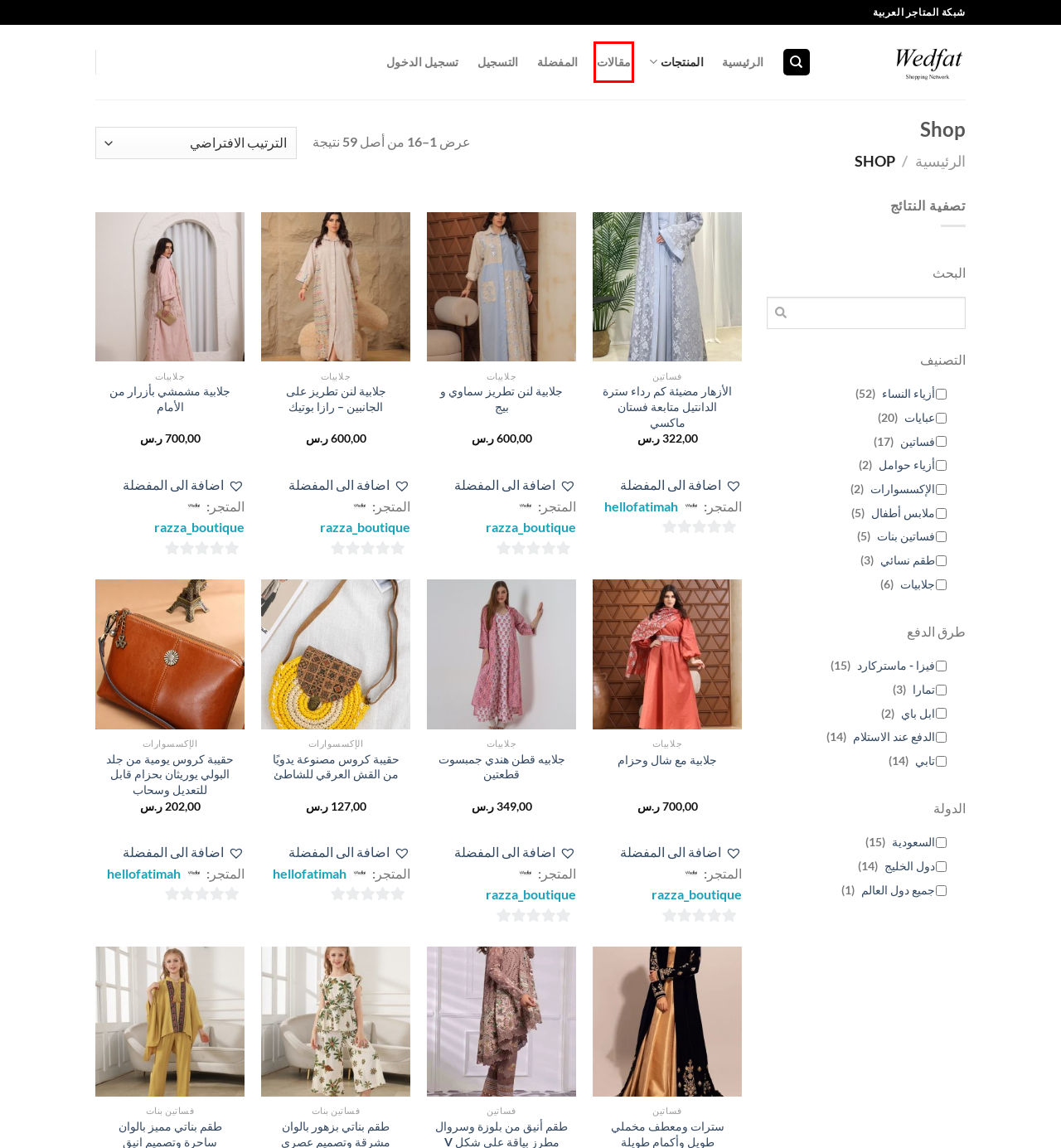Given a webpage screenshot with a UI element marked by a red bounding box, choose the description that best corresponds to the new webpage that will appear after clicking the element. The candidates are:
A. Blog - Wedfat
B. جلابية لنن تطريز سماوي و بيج - Wedfat
C. razza_boutique - Wedfat
D. جلابية مشمشي بأزرار من الأمام - Wedfat
E. Register - Wedfat
F. منصة المتاجر العربية Wedfat
G. الأزهار مضيئة كم رداء سترة الدانتيل متابعة فستان ماكسي - Wedfat
H. hellofatimah - Wedfat

A